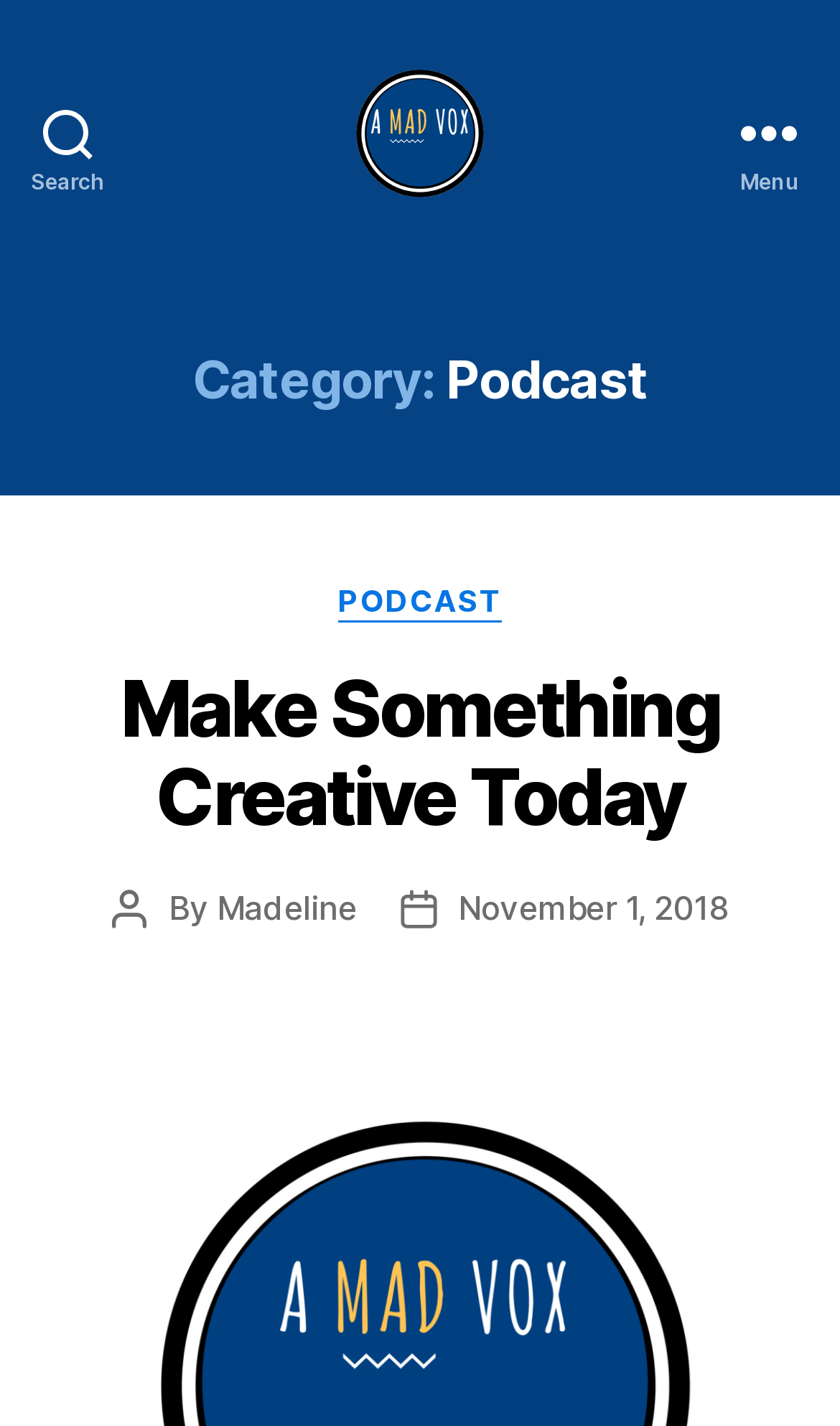Use a single word or phrase to answer the question:
What is the name of the website?

A Mad Vox